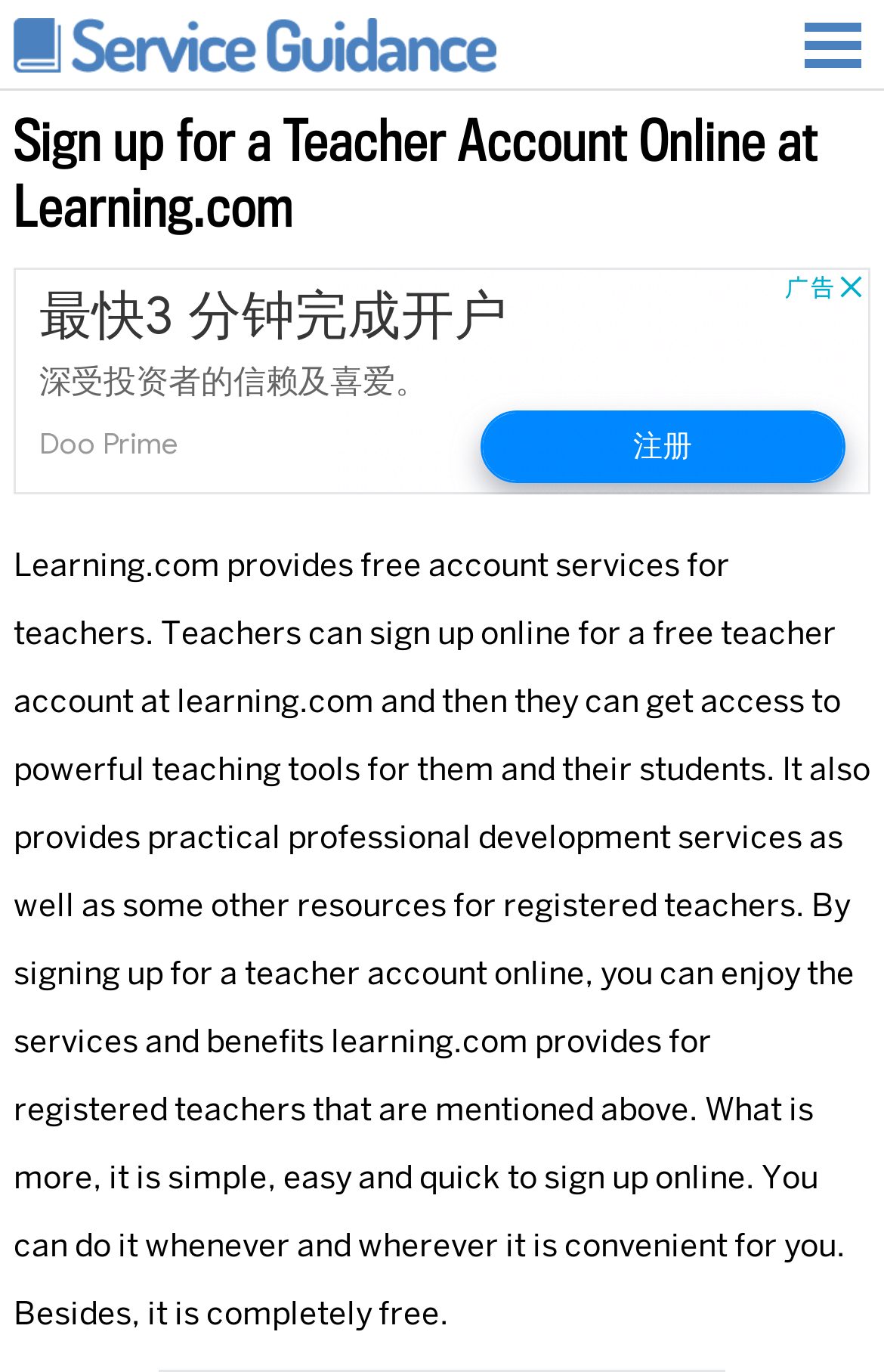Identify the bounding box of the HTML element described as: "aria-label="Advertisement" name="aswift_0" title="Advertisement"".

[0.015, 0.194, 0.985, 0.36]